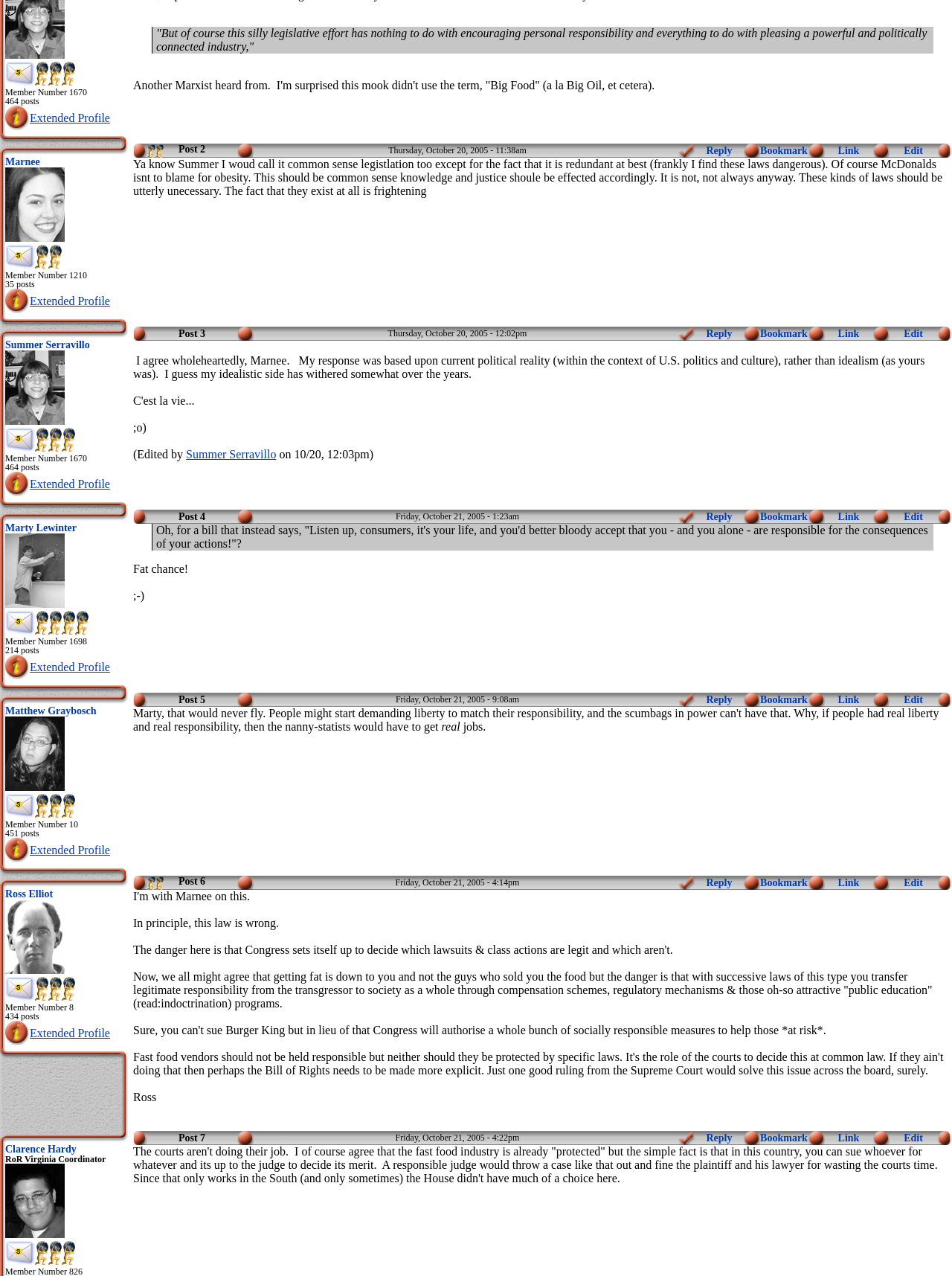From the webpage screenshot, predict the bounding box of the UI element that matches this description: "Extended Profile".

[0.031, 0.661, 0.116, 0.671]